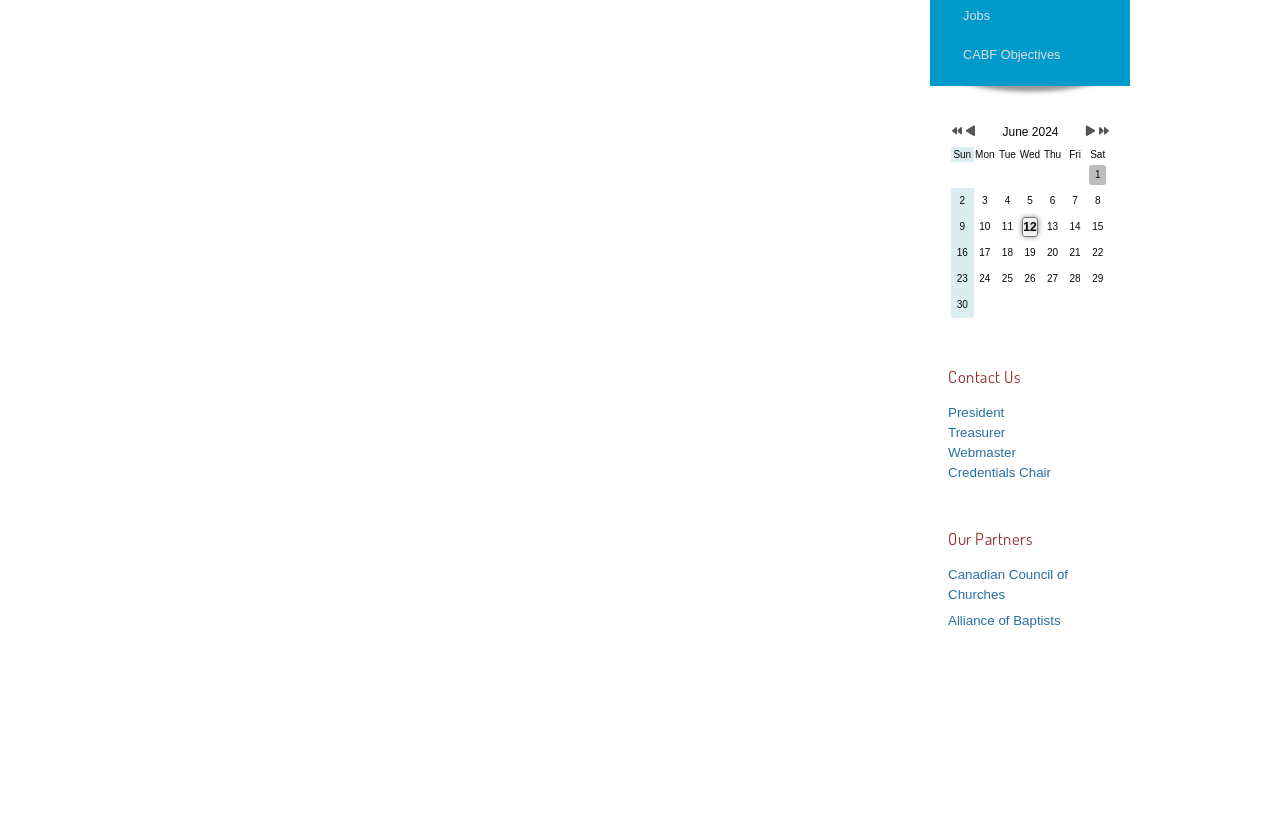Find the bounding box coordinates for the HTML element described in this sentence: "Canadian Council of Churches". Provide the coordinates as four float numbers between 0 and 1, in the format [left, top, right, bottom].

[0.741, 0.68, 0.834, 0.722]